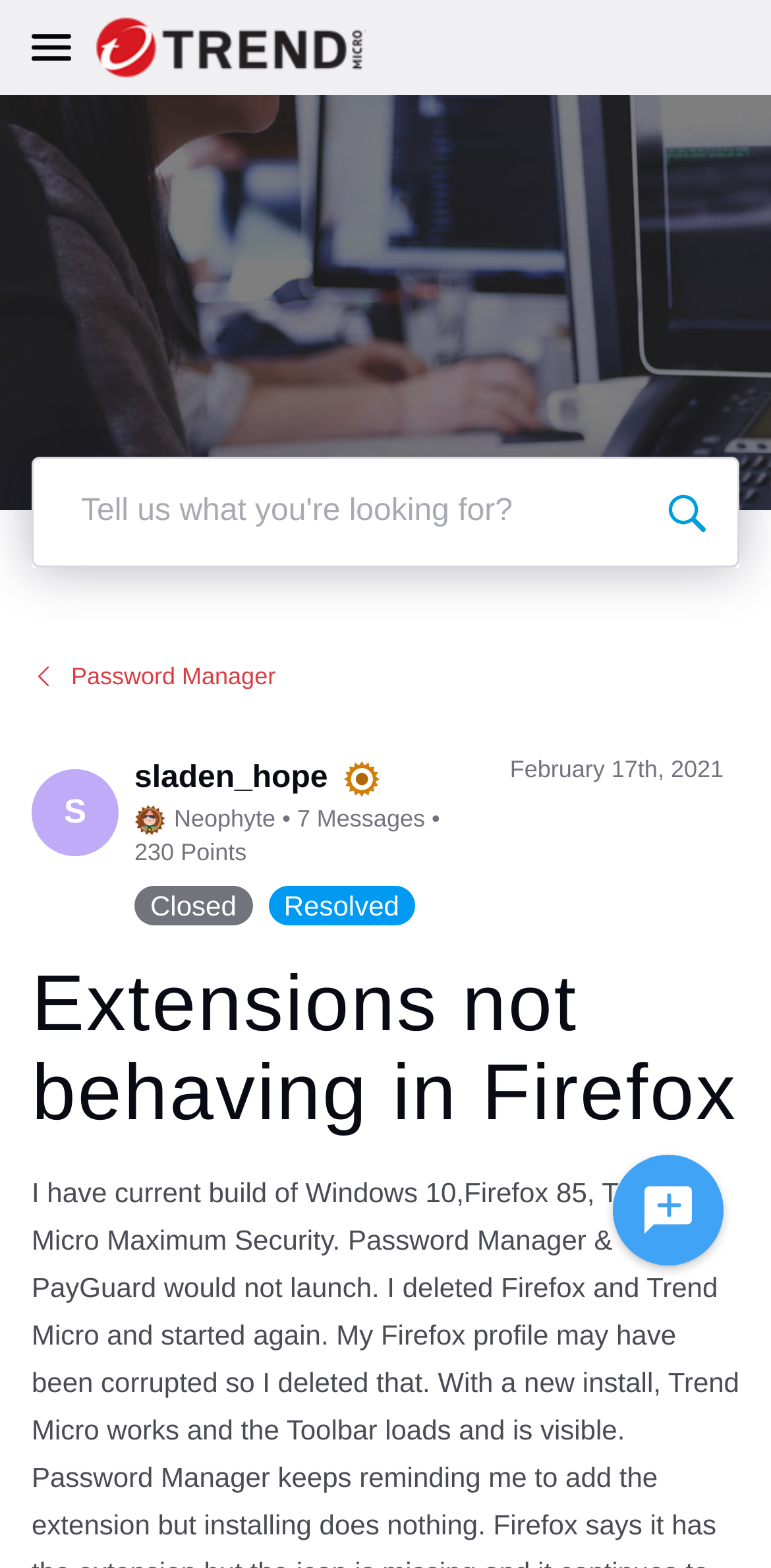Determine the bounding box coordinates of the element that should be clicked to execute the following command: "View profile".

[0.041, 0.49, 0.154, 0.545]